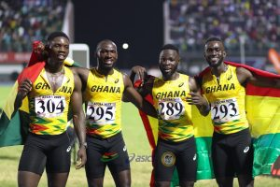Look at the image and give a detailed response to the following question: What is the occasion of the celebration?

The caption states that the image captures a triumphant moment featuring members of Ghana's Male Relay Team celebrating their qualification for the Paris Olympic Games, indicating that the occasion is a celebration of their qualification.